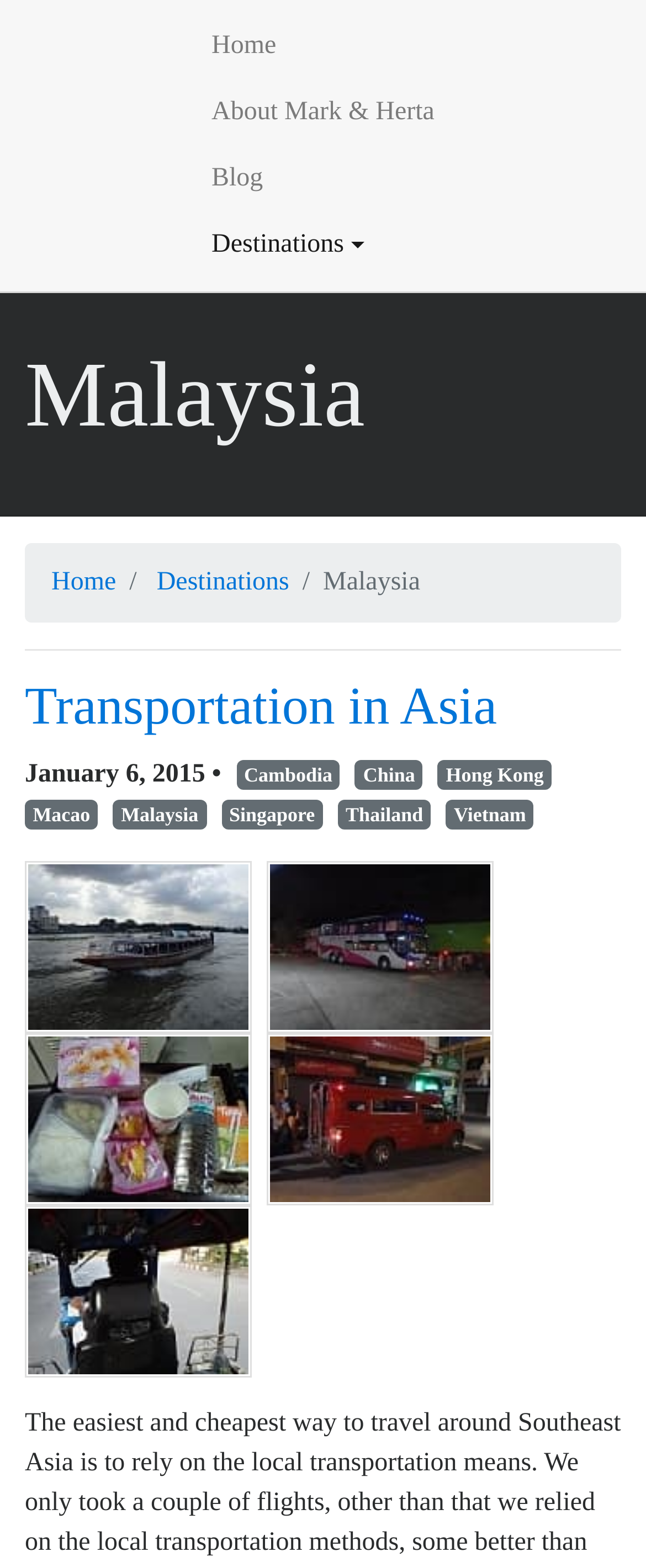How many links are there in the Destinations section?
Please answer the question as detailed as possible.

I counted the links in the Destinations section, which are Cambodia, China, Hong Kong, Macao, Malaysia, Singapore, and Thailand, and found that there are 7 links in total.